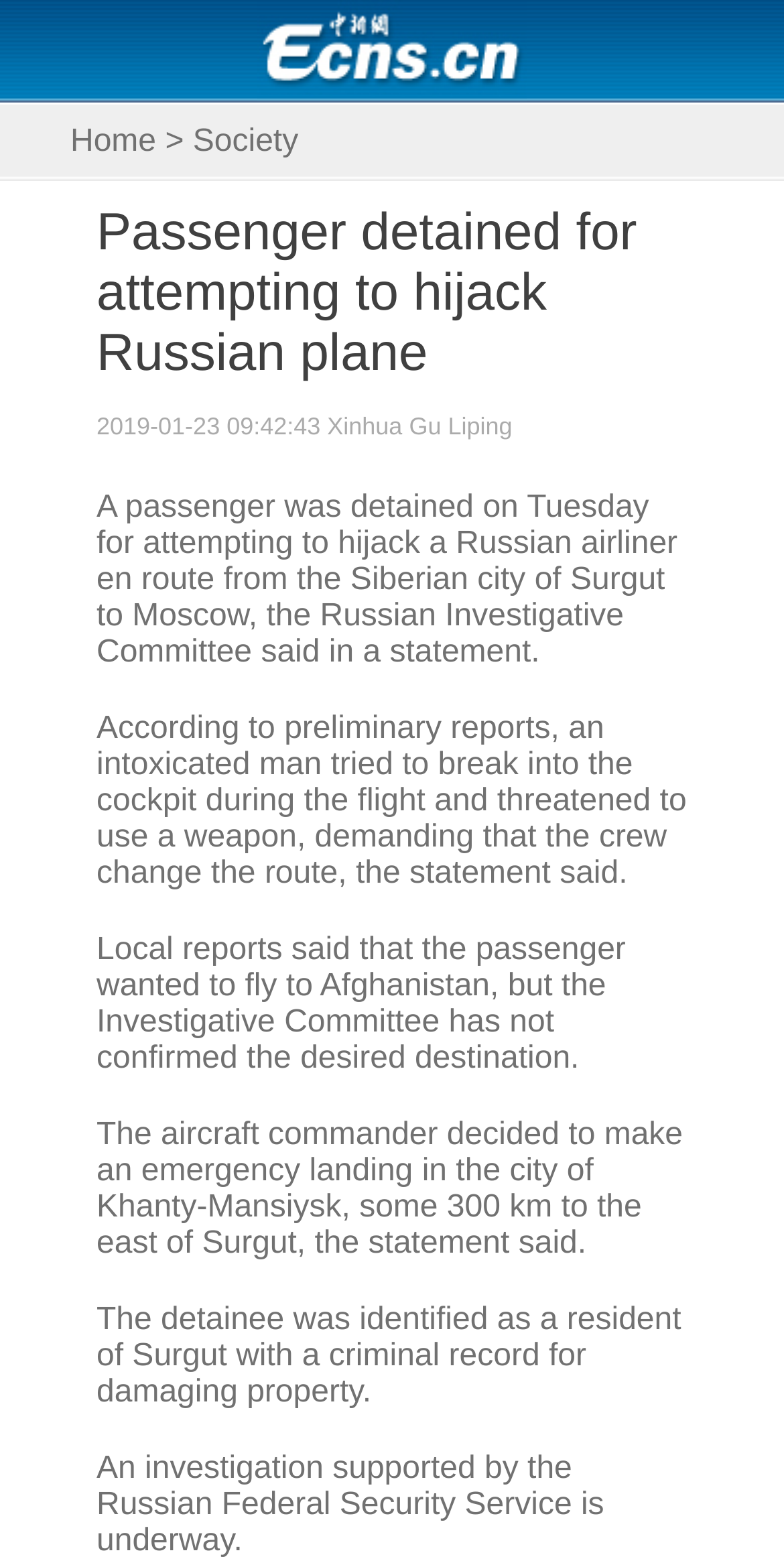Provide a comprehensive description of the webpage.

The webpage is a news article page from ecns.cn, the official English-language website of China News Service (CNS). At the top left, there is a "Home" link. Next to it, there is a "Society" label. 

Below these elements, there is a prominent headline "Passenger detained for attempting to hijack Russian plane" that spans most of the width of the page. 

Under the headline, there is a series of paragraphs describing the news article. The first paragraph mentions the date and author of the article, "2019-01-23 09:42:43 Xinhua Gu Liping". 

The following paragraphs provide details about the incident, including the attempted hijacking of a Russian airliner, the actions of the intoxicated man, and the emergency landing of the aircraft. The text also mentions the investigation supported by the Russian Federal Security Service.

All the text elements are positioned in a vertical column, with the headline at the top and the paragraphs following below it.